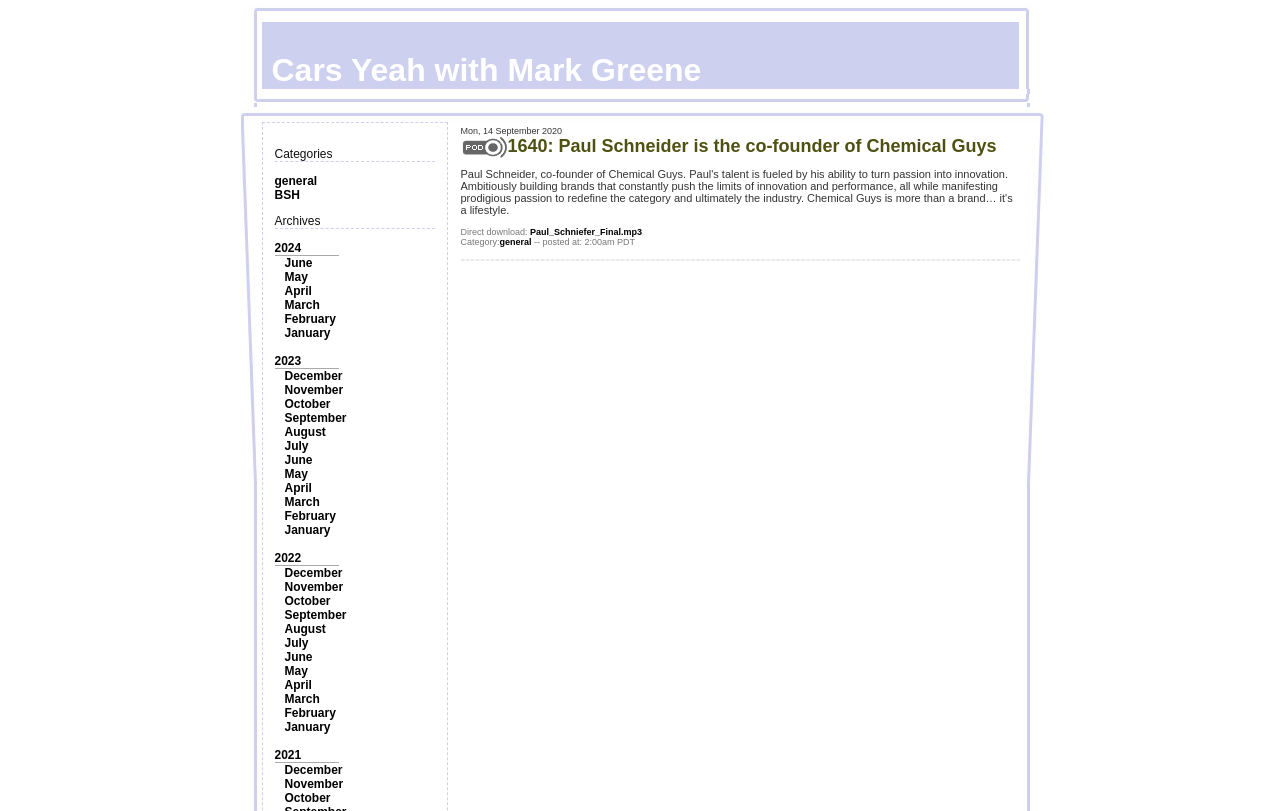Determine the bounding box coordinates of the UI element described below. Use the format (top-left x, top-left y, bottom-right x, bottom-right y) with floating point numbers between 0 and 1: Cars Yeah with Mark Greene

[0.181, 0.027, 0.819, 0.11]